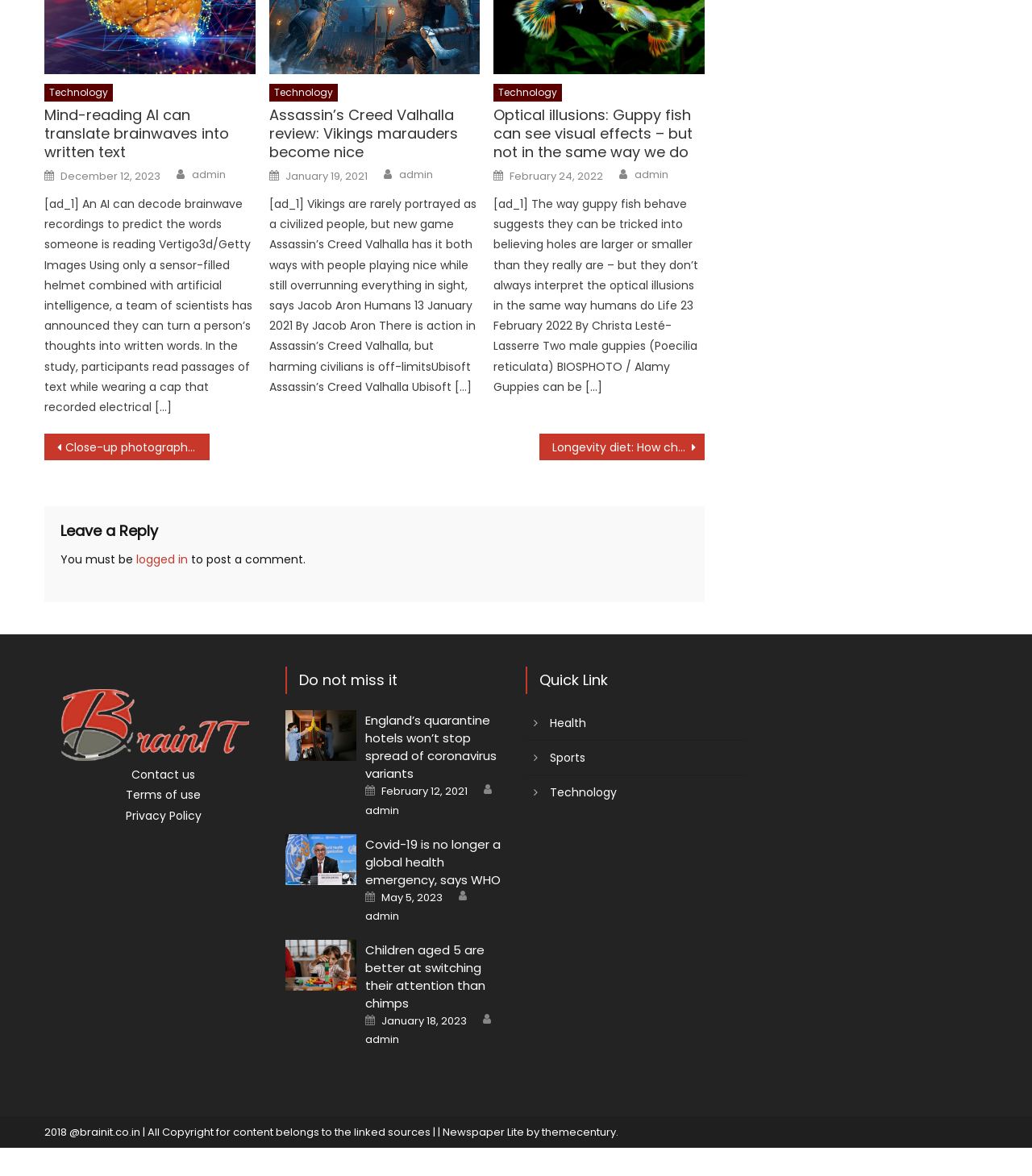Locate the bounding box coordinates of the clickable region to complete the following instruction: "Check the 'Quick Link' section."

[0.511, 0.567, 0.601, 0.59]